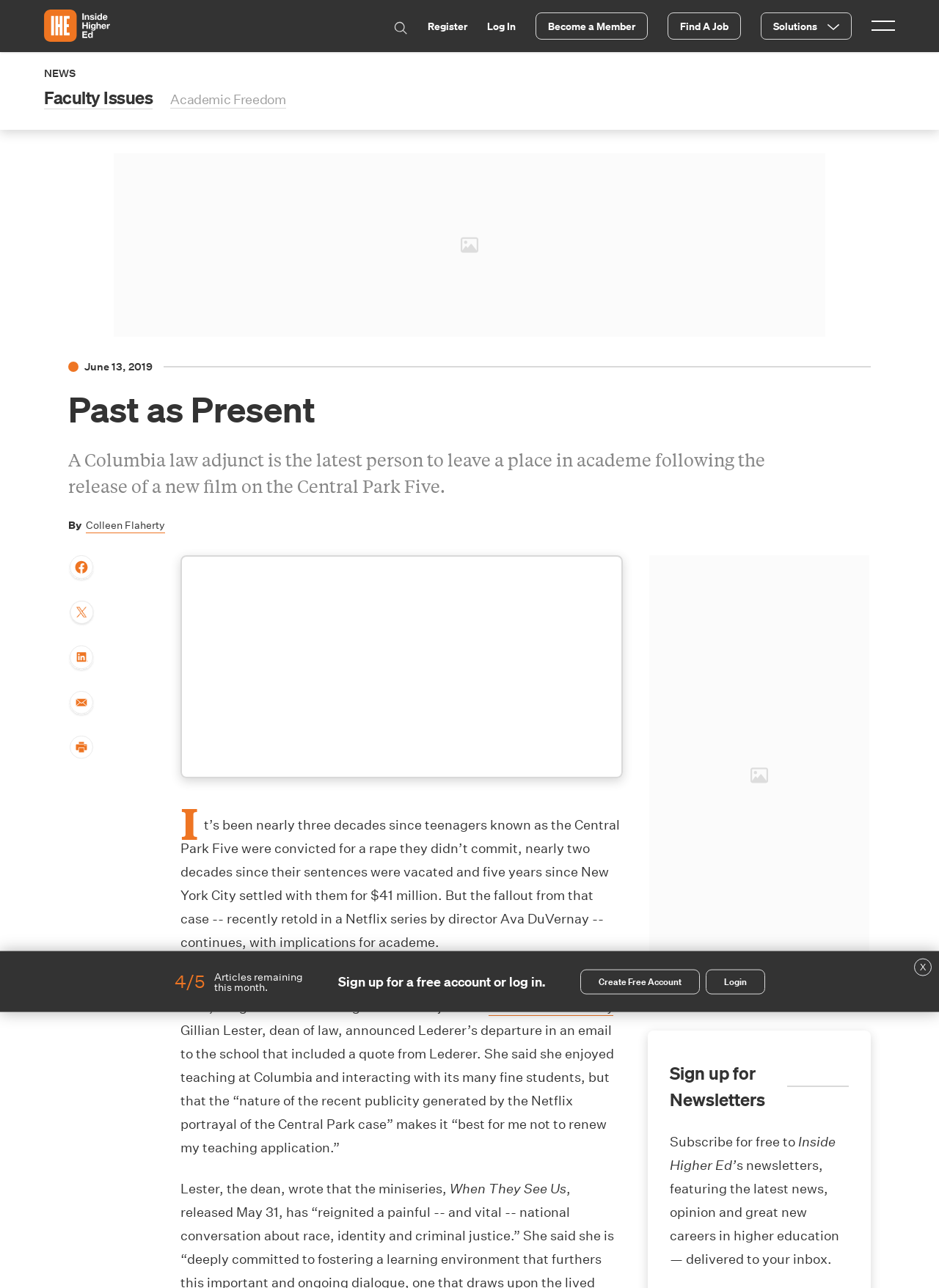Please locate the bounding box coordinates of the element that should be clicked to complete the given instruction: "Share the article on Facebook".

[0.073, 0.431, 0.101, 0.451]